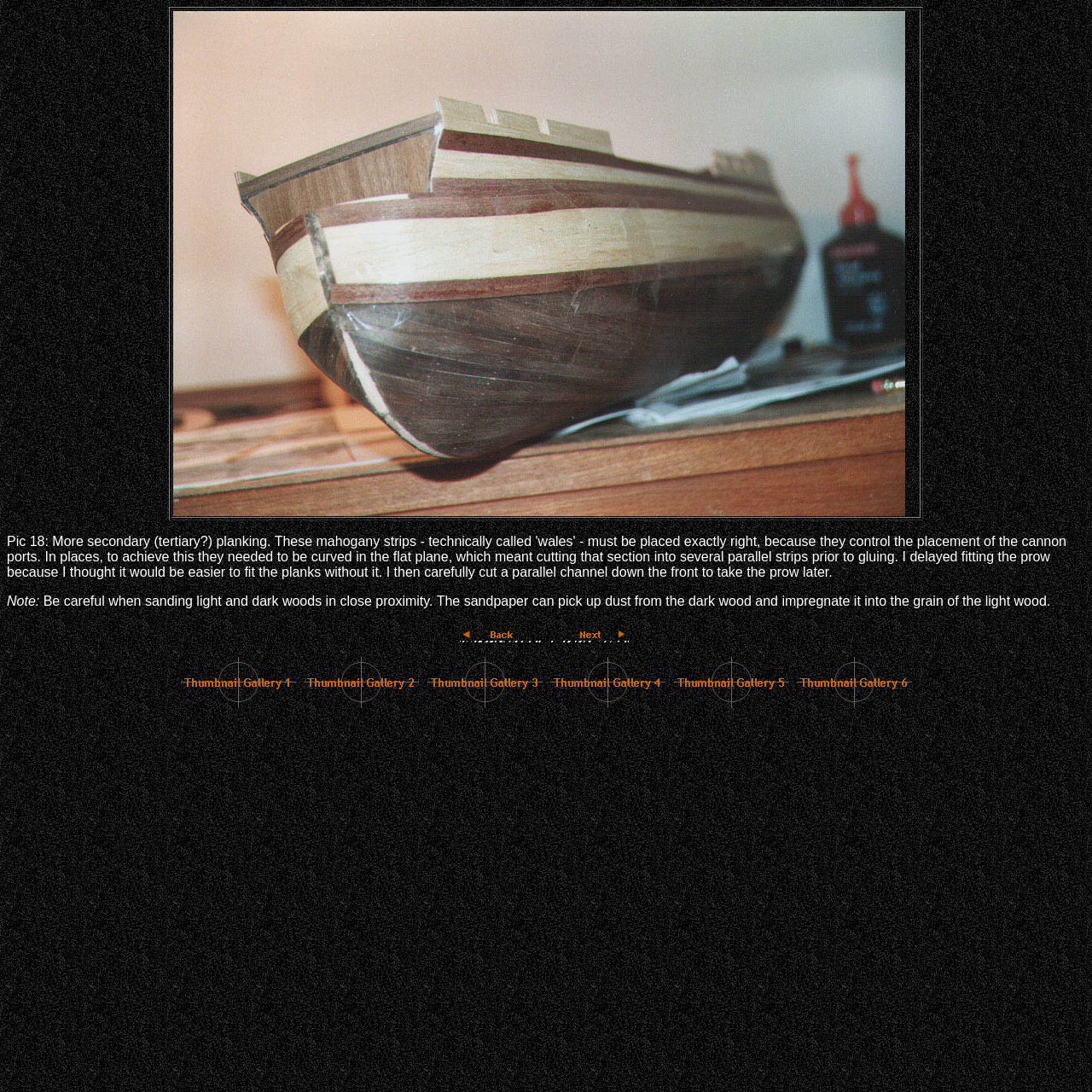Consider the image and give a detailed and elaborate answer to the question: 
What is the image above the text about?

The image above the text is not explicitly described, but it is likely related to the warning or instruction about sanding light and dark woods.